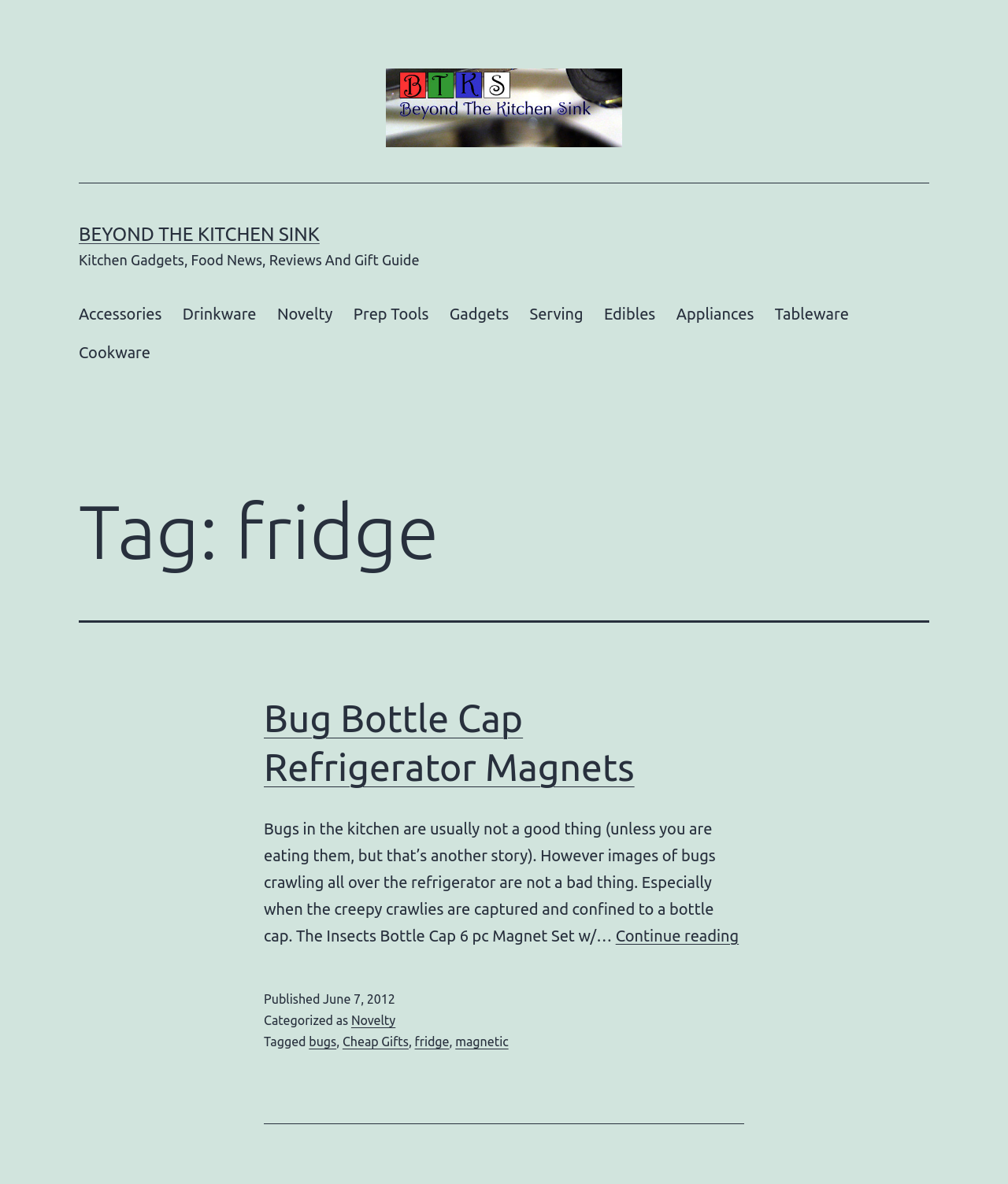Please find the bounding box coordinates in the format (top-left x, top-left y, bottom-right x, bottom-right y) for the given element description. Ensure the coordinates are floating point numbers between 0 and 1. Description: parent_node: De placeholder="Origine"

None